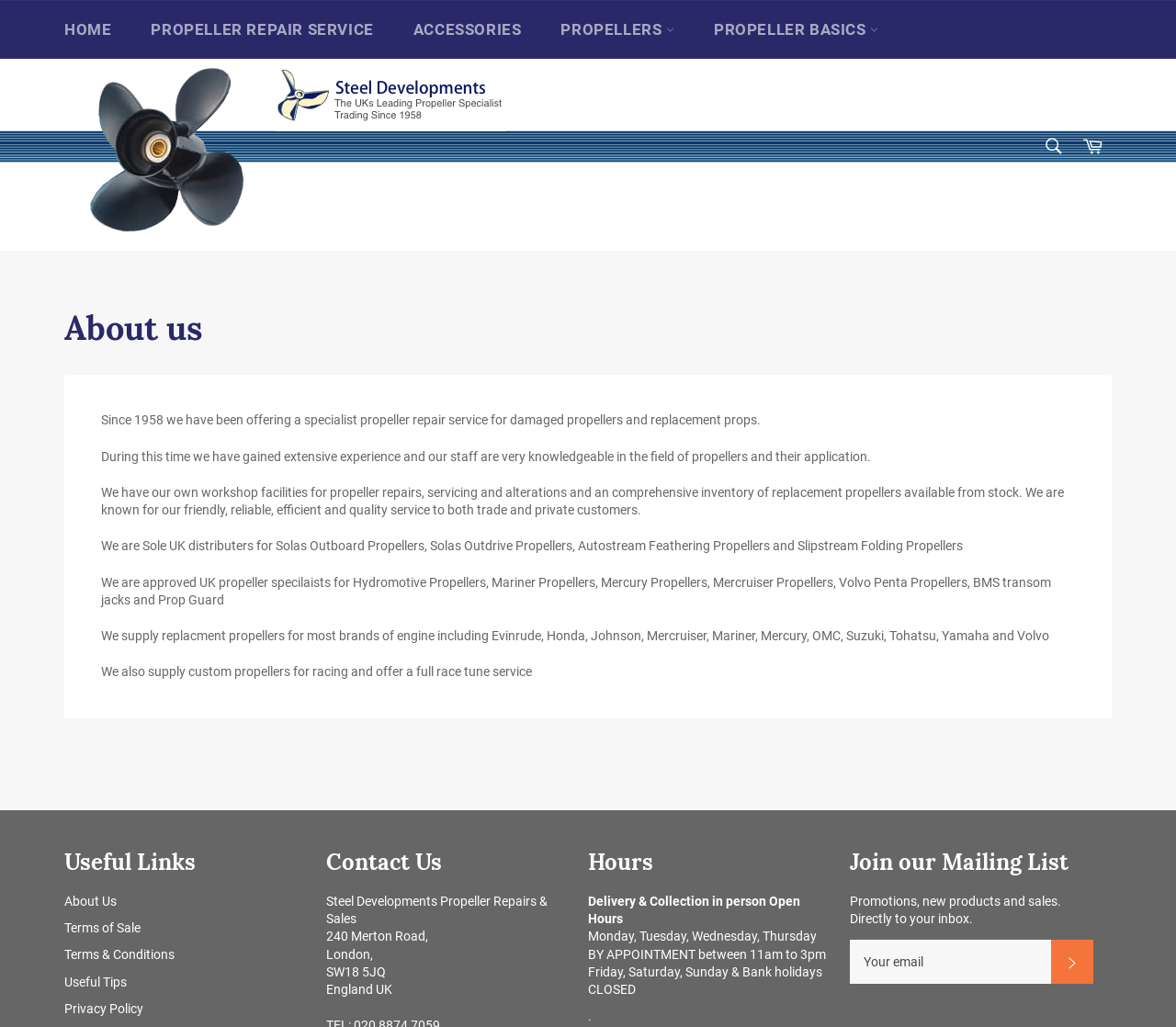Find the bounding box coordinates for the area that must be clicked to perform this action: "Go to Copywriting".

None